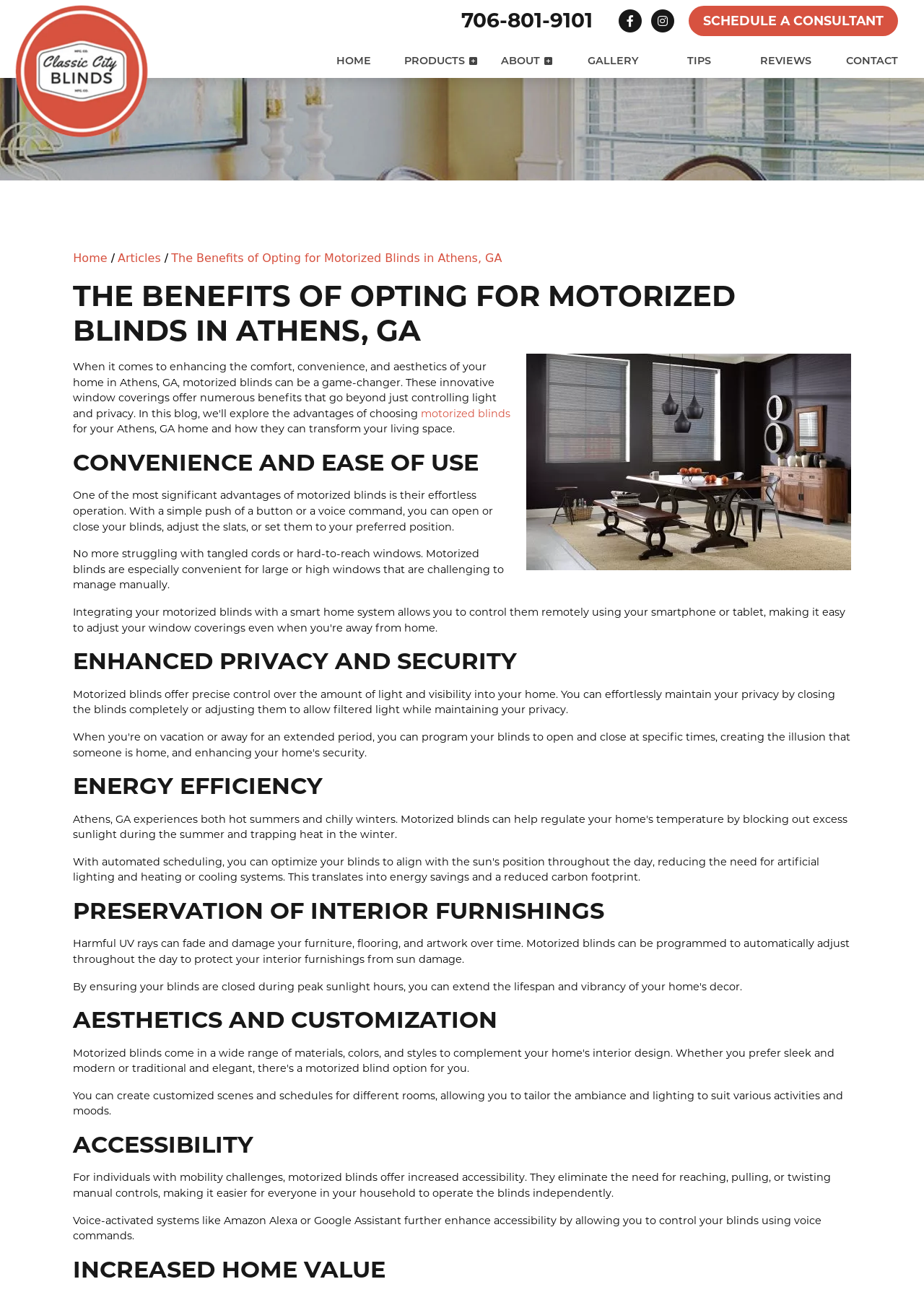Please indicate the bounding box coordinates of the element's region to be clicked to achieve the instruction: "Call the company". Provide the coordinates as four float numbers between 0 and 1, i.e., [left, top, right, bottom].

[0.499, 0.006, 0.641, 0.025]